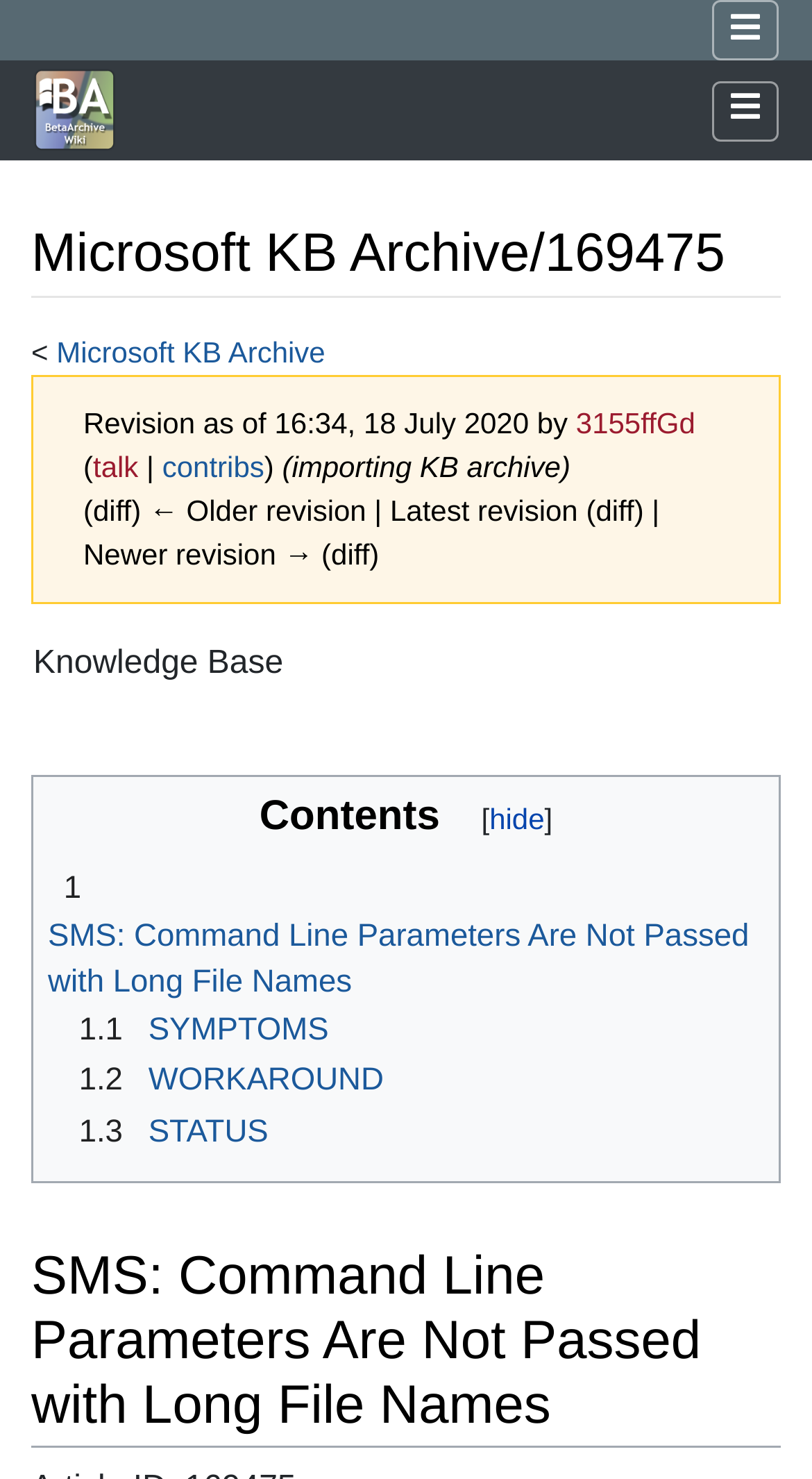Please find and report the bounding box coordinates of the element to click in order to perform the following action: "Visit the Microsoft KB Archive page". The coordinates should be expressed as four float numbers between 0 and 1, in the format [left, top, right, bottom].

[0.069, 0.226, 0.401, 0.249]